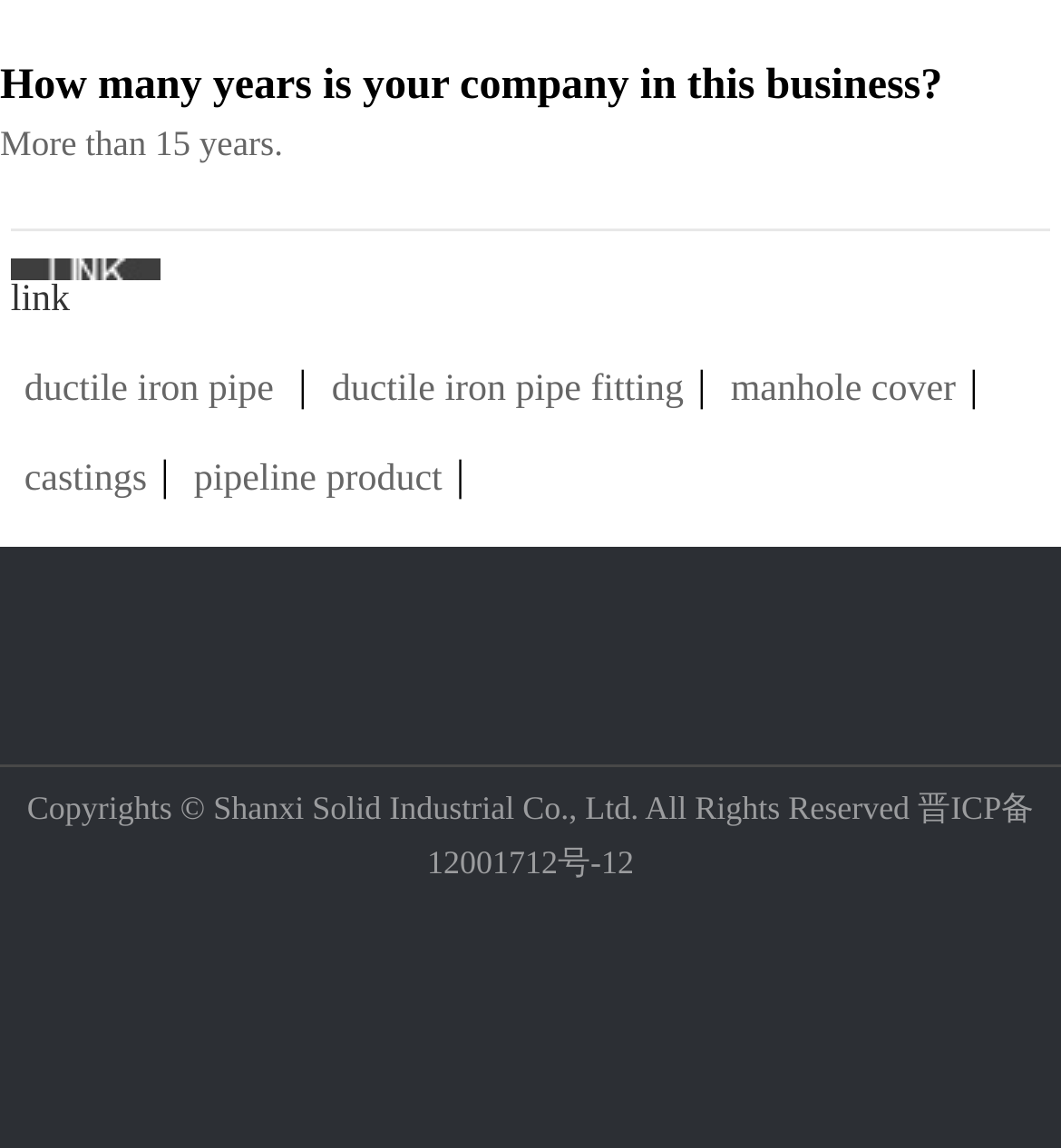Please provide a short answer using a single word or phrase for the question:
How many years is the company in this business?

More than 15 years